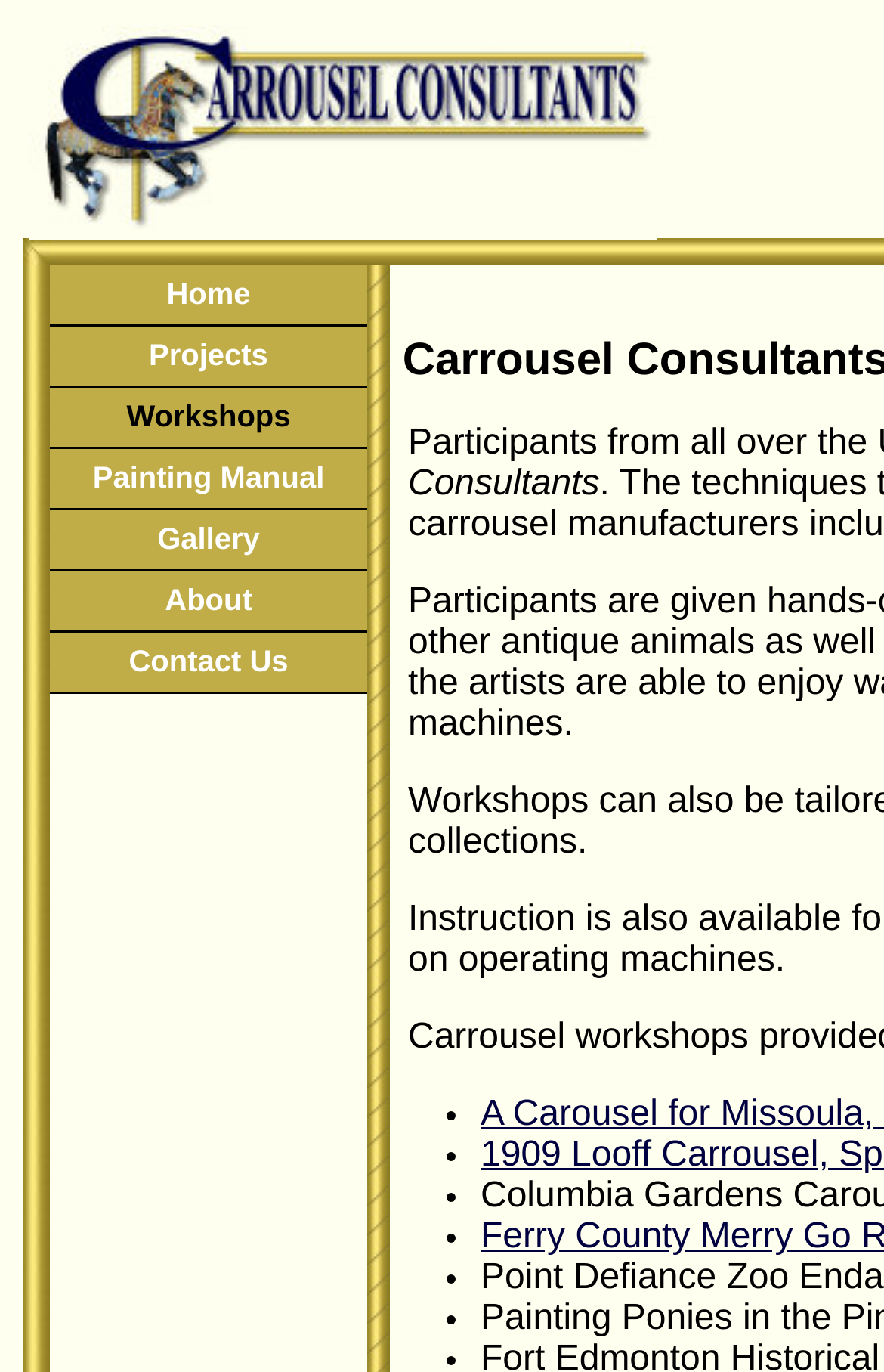Provide a short, one-word or phrase answer to the question below:
What is the purpose of the image?

Send email